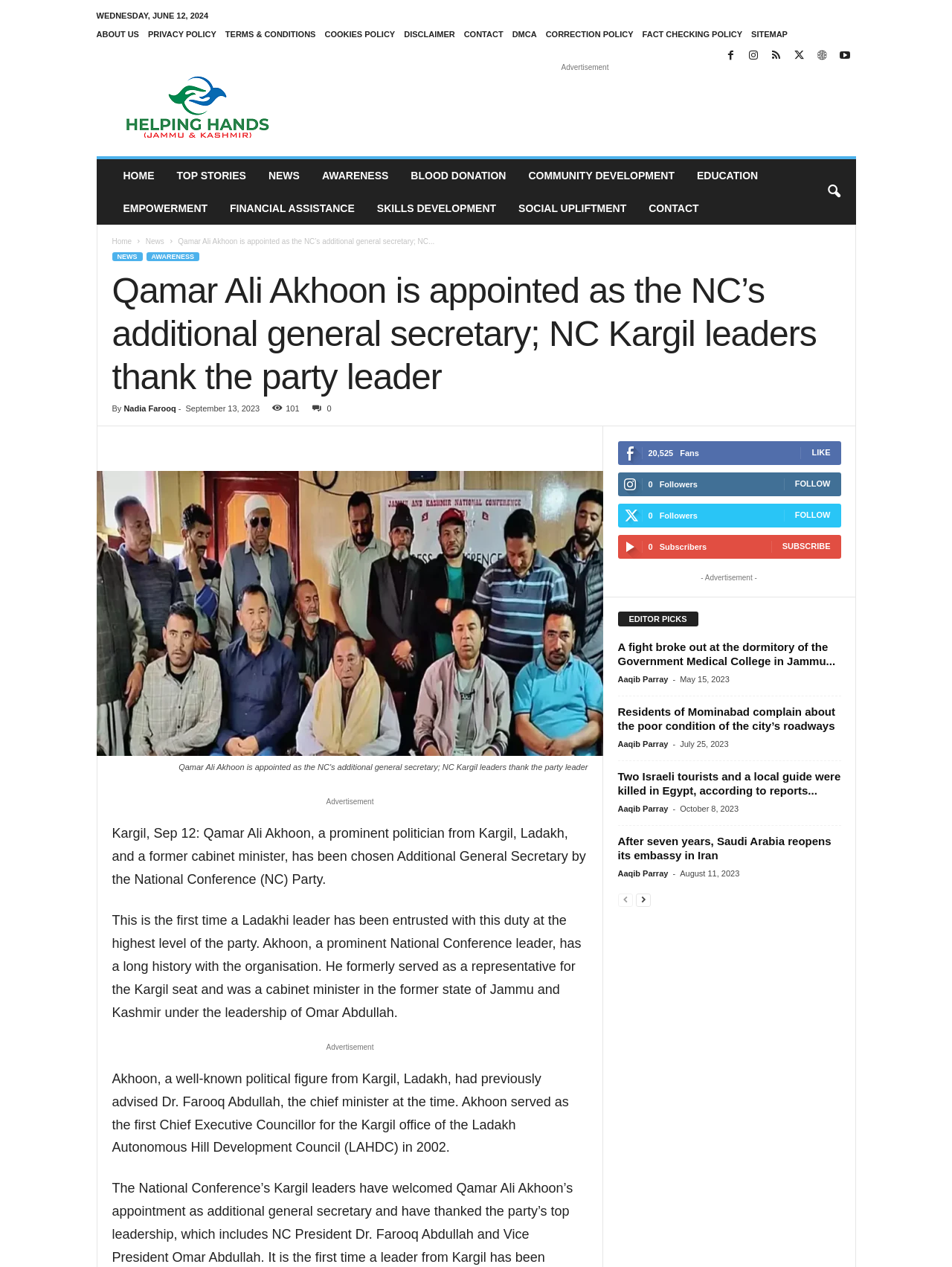Locate the UI element that matches the description Community Development in the webpage screenshot. Return the bounding box coordinates in the format (top-left x, top-left y, bottom-right x, bottom-right y), with values ranging from 0 to 1.

[0.543, 0.353, 0.72, 0.379]